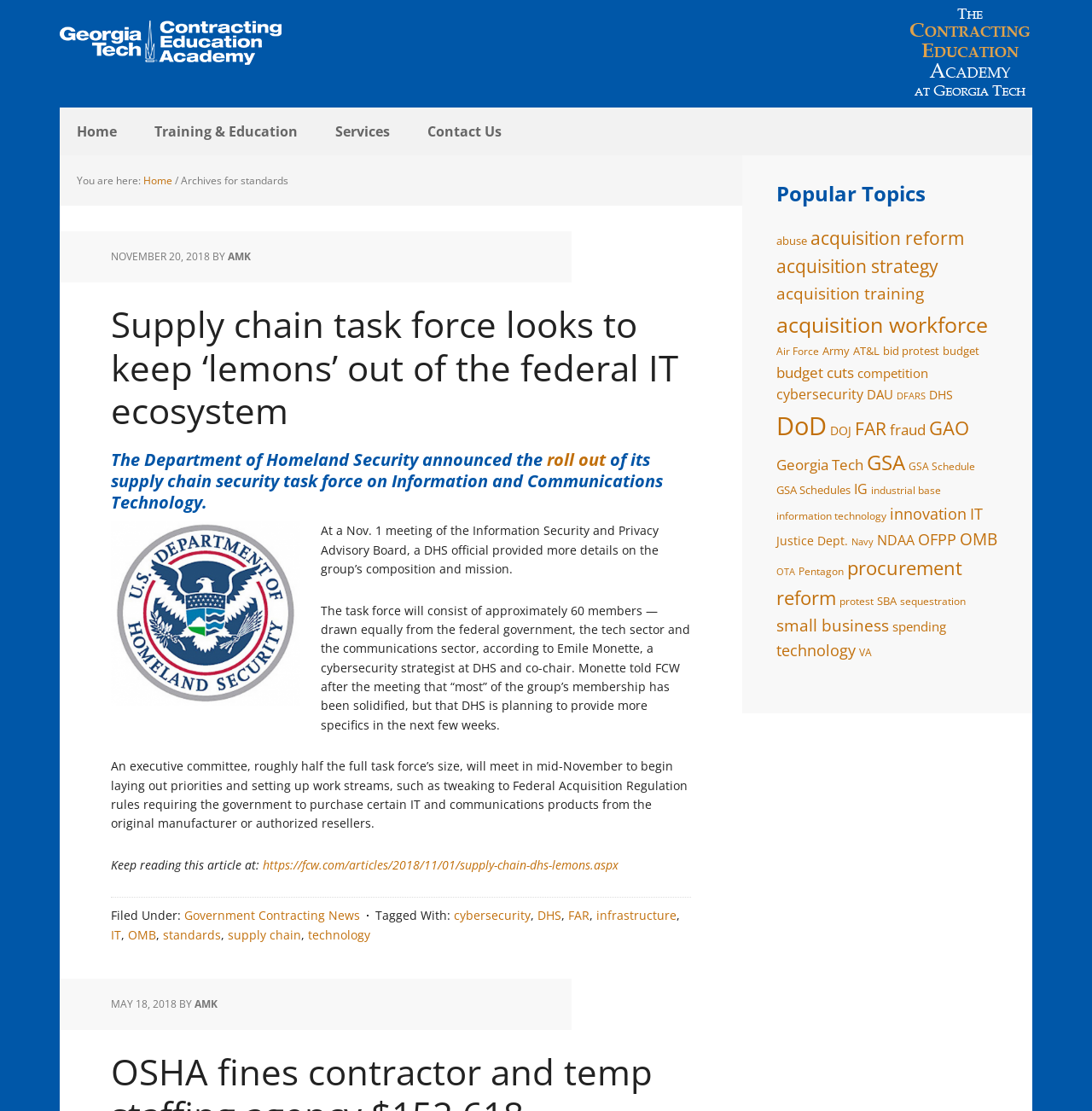Find the bounding box coordinates of the element to click in order to complete this instruction: "Click on the 'standards' tag". The bounding box coordinates must be four float numbers between 0 and 1, denoted as [left, top, right, bottom].

[0.149, 0.834, 0.202, 0.848]